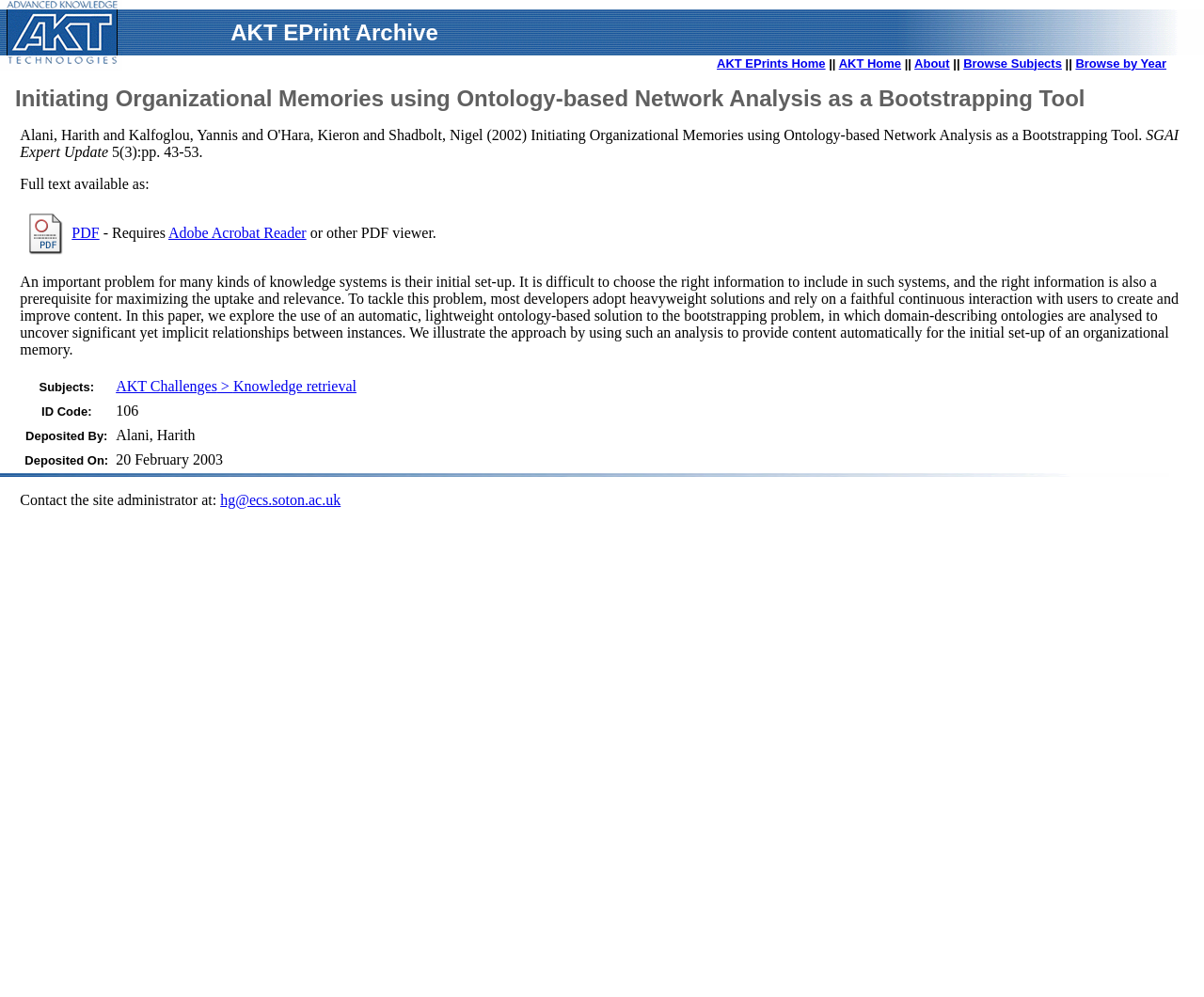Please identify the bounding box coordinates of the clickable area that will fulfill the following instruction: "Browse Subjects". The coordinates should be in the format of four float numbers between 0 and 1, i.e., [left, top, right, bottom].

[0.8, 0.056, 0.882, 0.07]